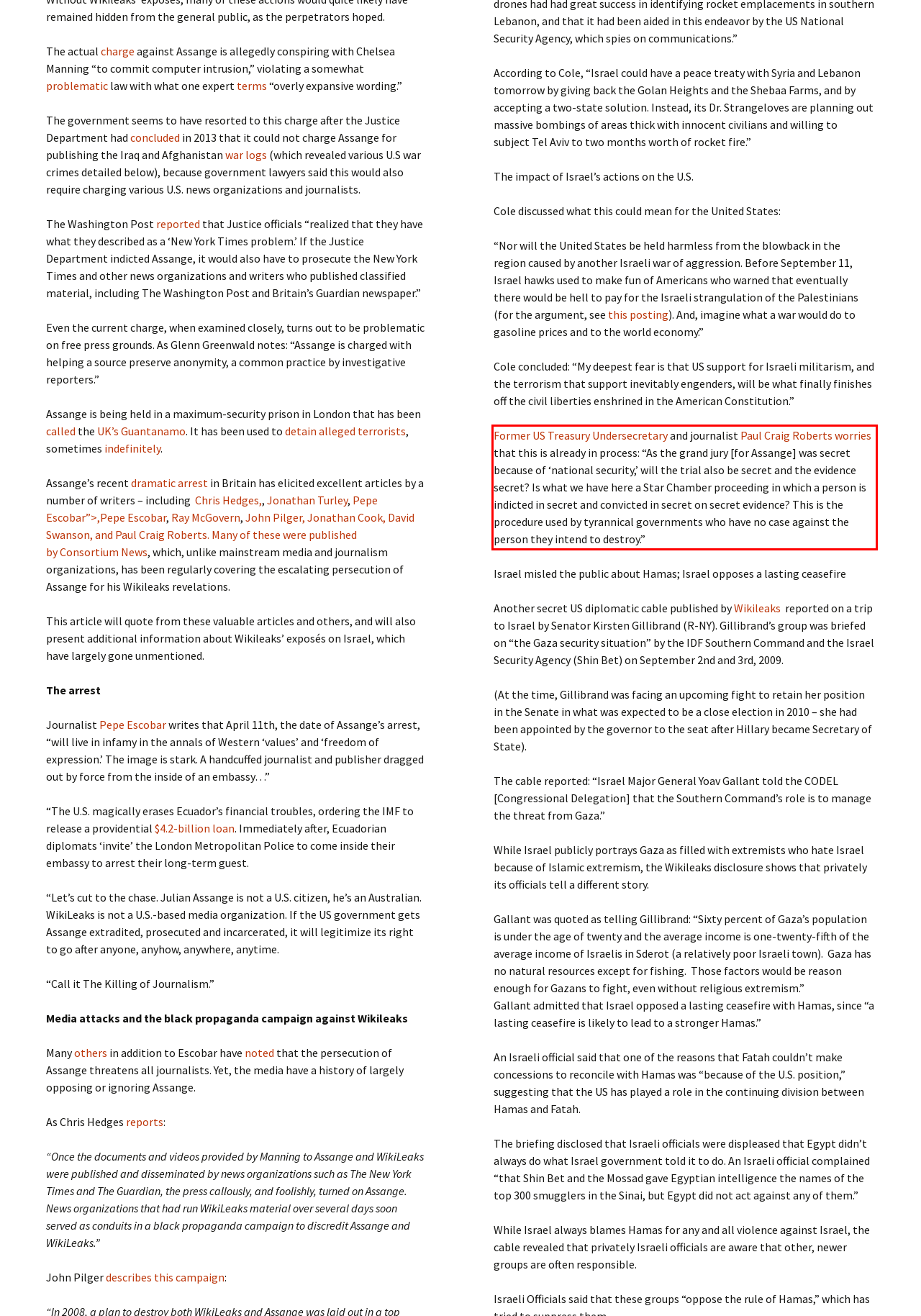Please look at the screenshot provided and find the red bounding box. Extract the text content contained within this bounding box.

Former US Treasury Undersecretary and journalist Paul Craig Roberts worries that this is already in process: “As the grand jury [for Assange] was secret because of ‘national security,’ will the trial also be secret and the evidence secret? Is what we have here a Star Chamber proceeding in which a person is indicted in secret and convicted in secret on secret evidence? This is the procedure used by tyrannical governments who have no case against the person they intend to destroy.”